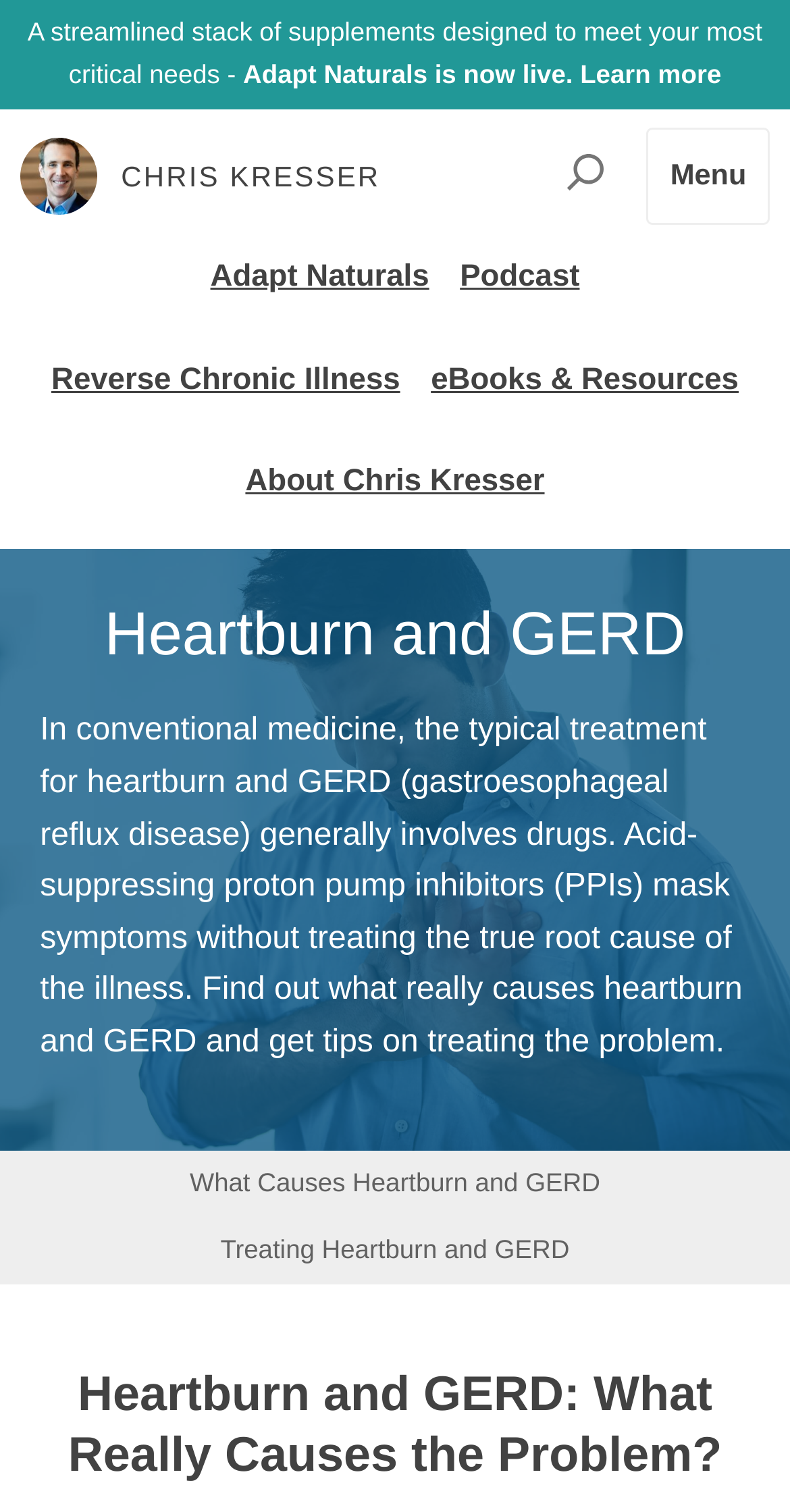Refer to the image and provide a thorough answer to this question:
How many links are present in the primary navigation menu?

The primary navigation menu can be found at the top of the webpage, and it contains 5 links: 'Adapt Naturals', 'Podcast', 'Reverse Chronic Illness', 'eBooks & Resources', and 'About Chris Kresser'.